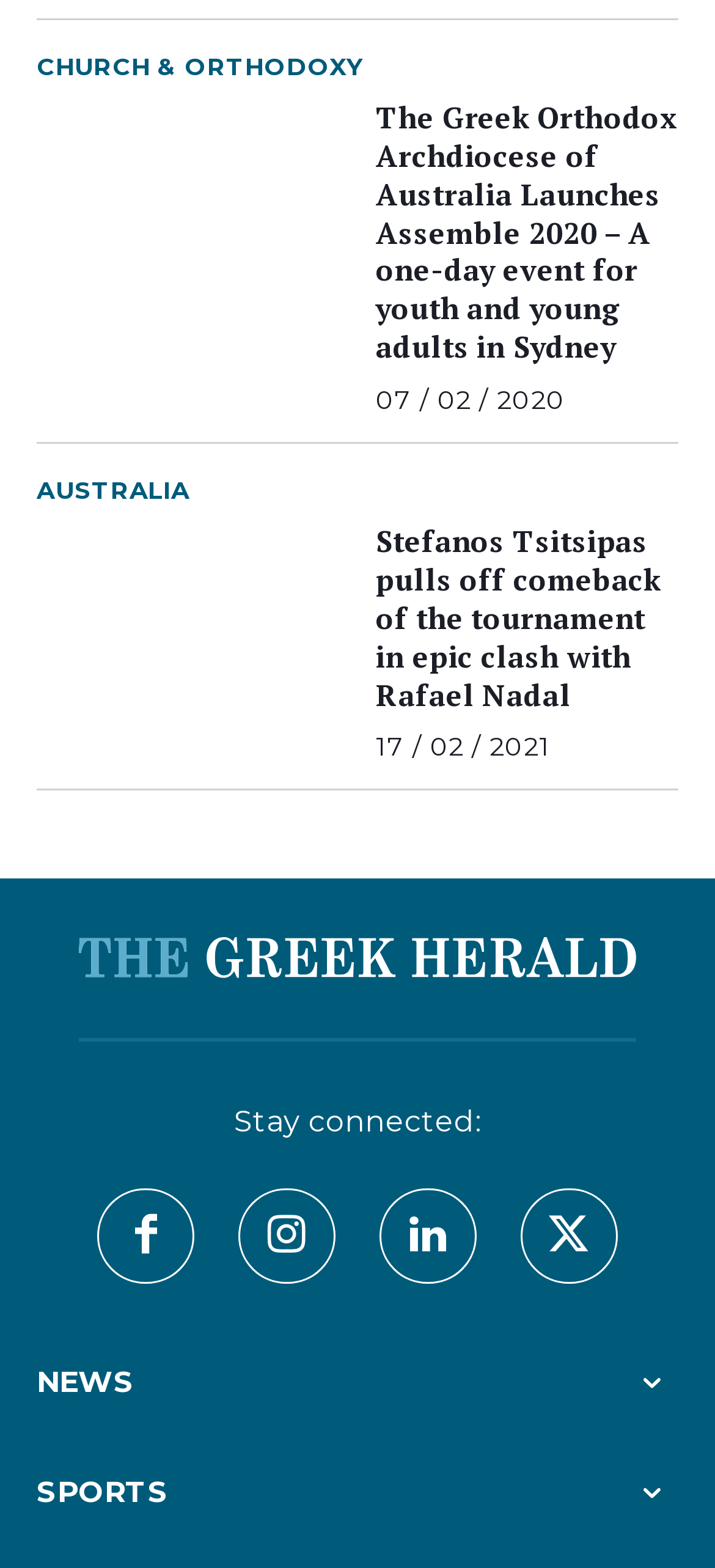Determine the coordinates of the bounding box that should be clicked to complete the instruction: "Read the news about Assemble 2020". The coordinates should be represented by four float numbers between 0 and 1: [left, top, right, bottom].

[0.526, 0.064, 0.949, 0.234]